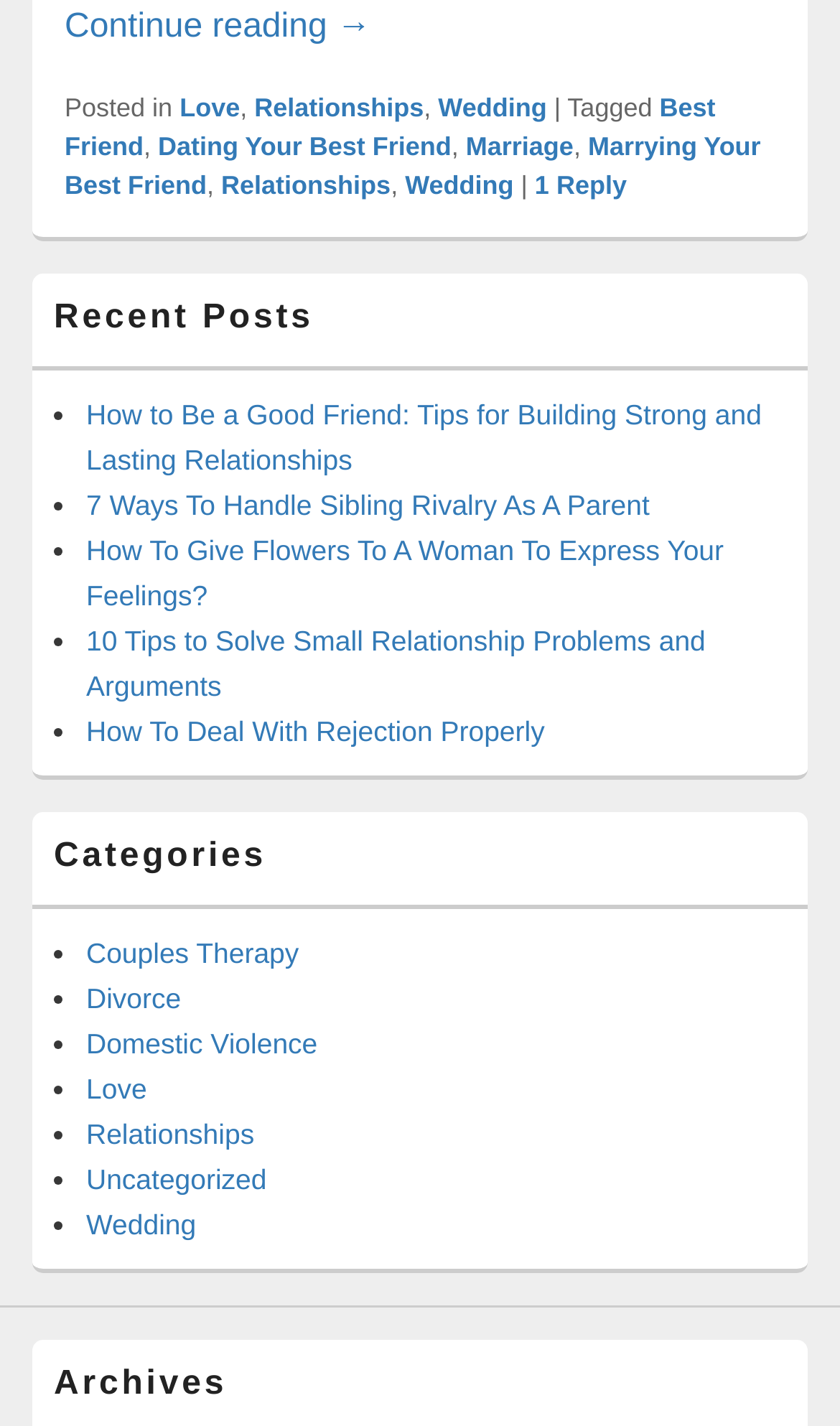Give a concise answer using only one word or phrase for this question:
How many categories are listed in the sidebar?

7